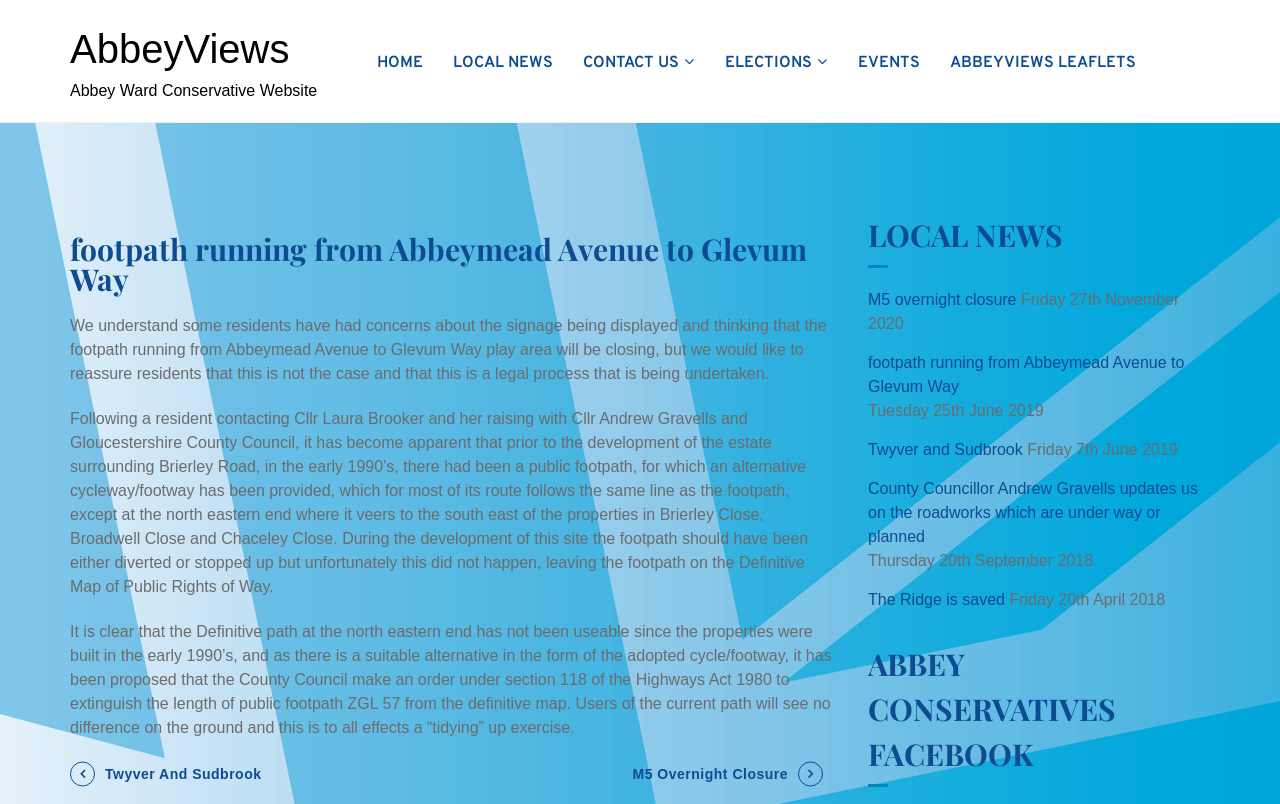Identify the bounding box coordinates for the UI element described by the following text: "M5 overnight closure". Provide the coordinates as four float numbers between 0 and 1, in the format [left, top, right, bottom].

[0.678, 0.358, 0.794, 0.388]